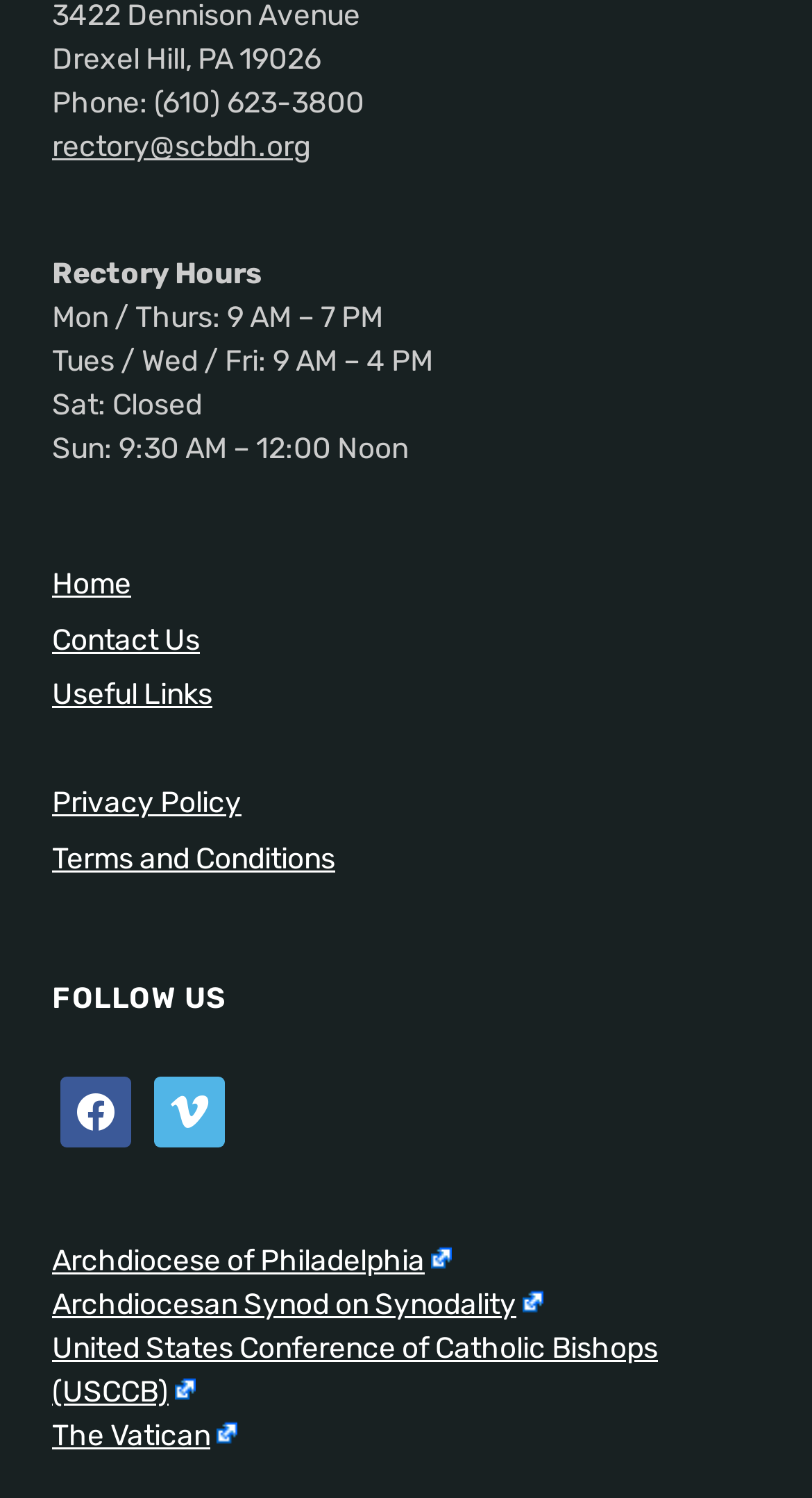Please identify the coordinates of the bounding box for the clickable region that will accomplish this instruction: "Search for products".

None